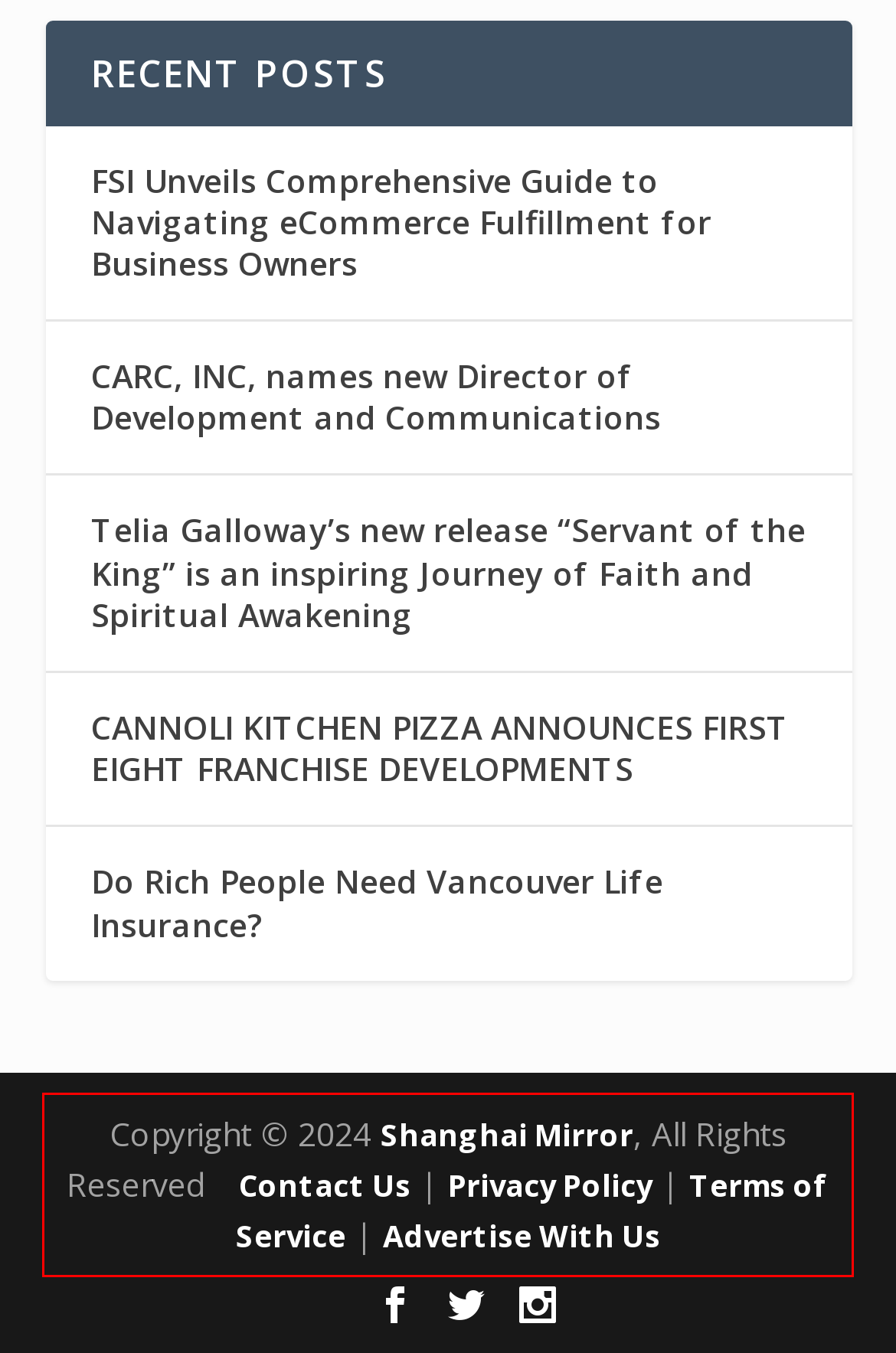Given a screenshot of a webpage, identify the red bounding box and perform OCR to recognize the text within that box.

Copyright © 2024 Shanghai Mirror, All Rights Reserved Contact Us | Privacy Policy | Terms of Service | Advertise With Us